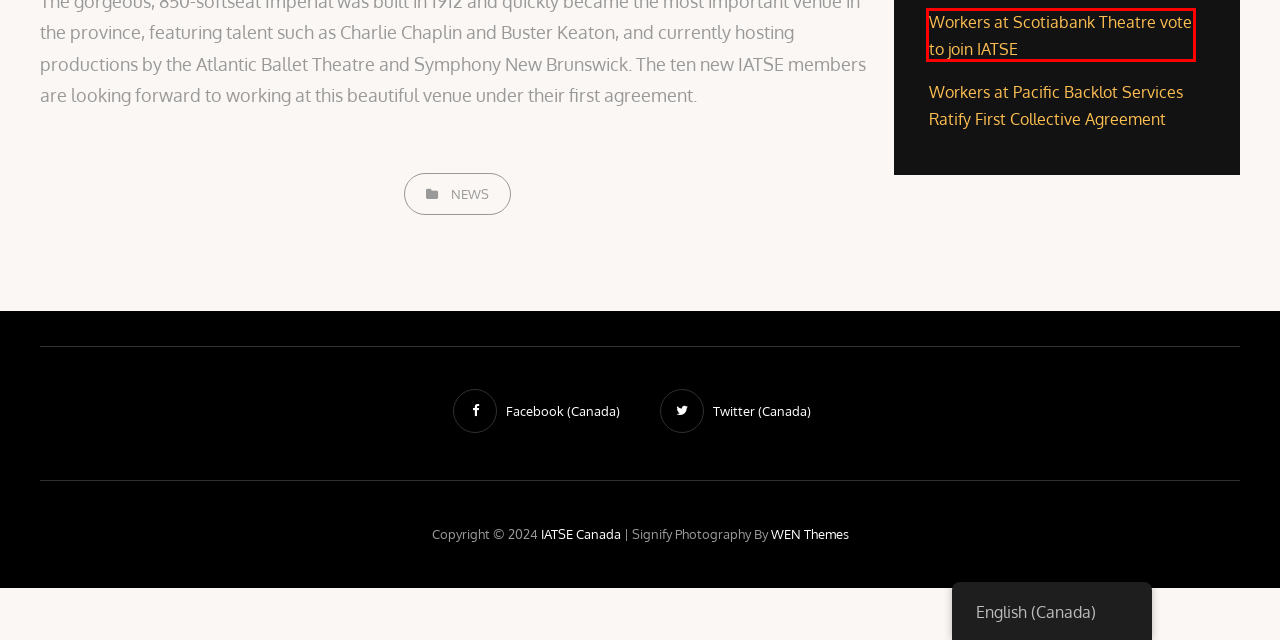You are given a screenshot of a webpage with a red rectangle bounding box around an element. Choose the best webpage description that matches the page after clicking the element in the bounding box. Here are the candidates:
A. News Archives - IATSE Canada
B. Workers at Scotiabank Theatre vote to join IATSE - IATSE Canada
C. Workers at Pacific Backlot Services Ratify First Collective Agreement  - IATSE Canada
D. Home - IATSE Canada
E. Benefit Flow - IATSE Canada
F. Home - WEN Themes
G. CEIRP – Canadian Entertainment Industry Retirement Plan – Growing your savings – for life after work
H. Who We Are - IATSE Canada

B